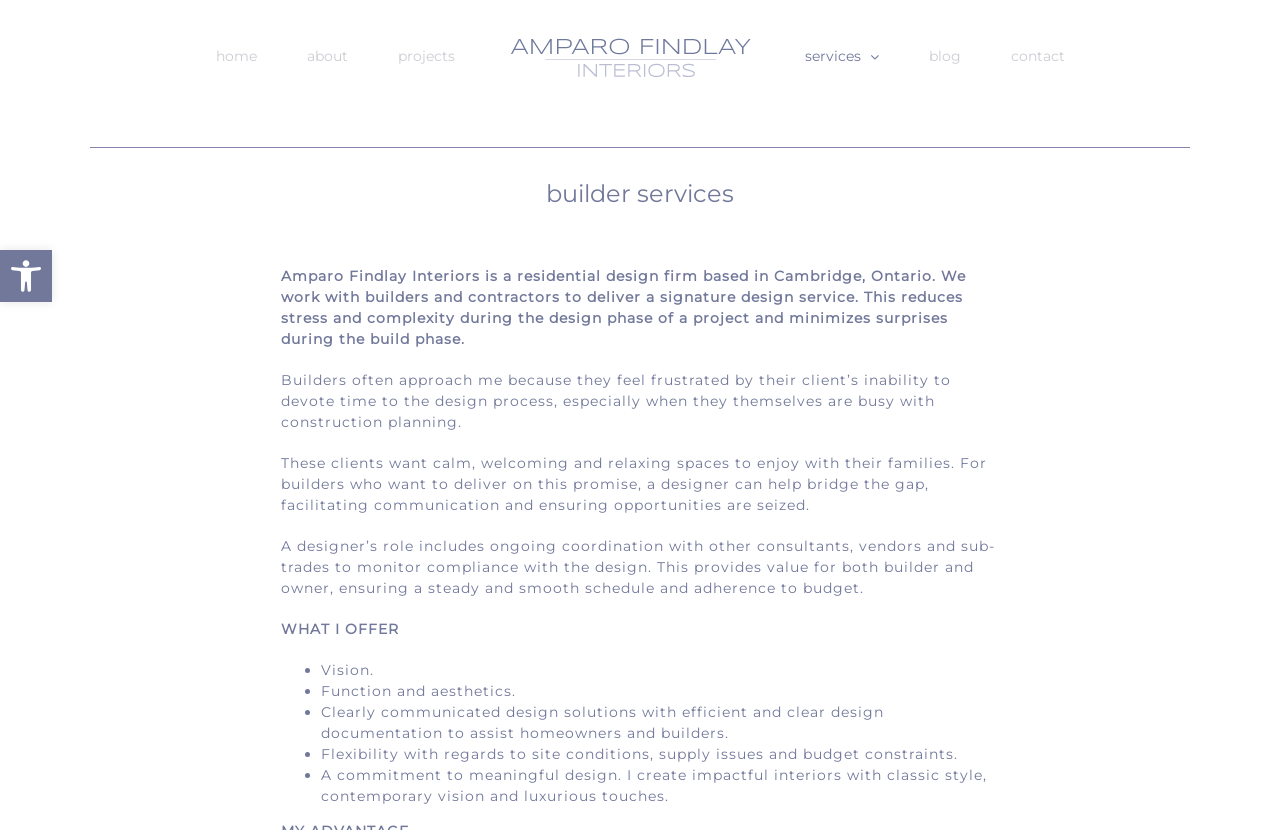Using a single word or phrase, answer the following question: 
What is the location of the firm?

Cambridge, Ontario